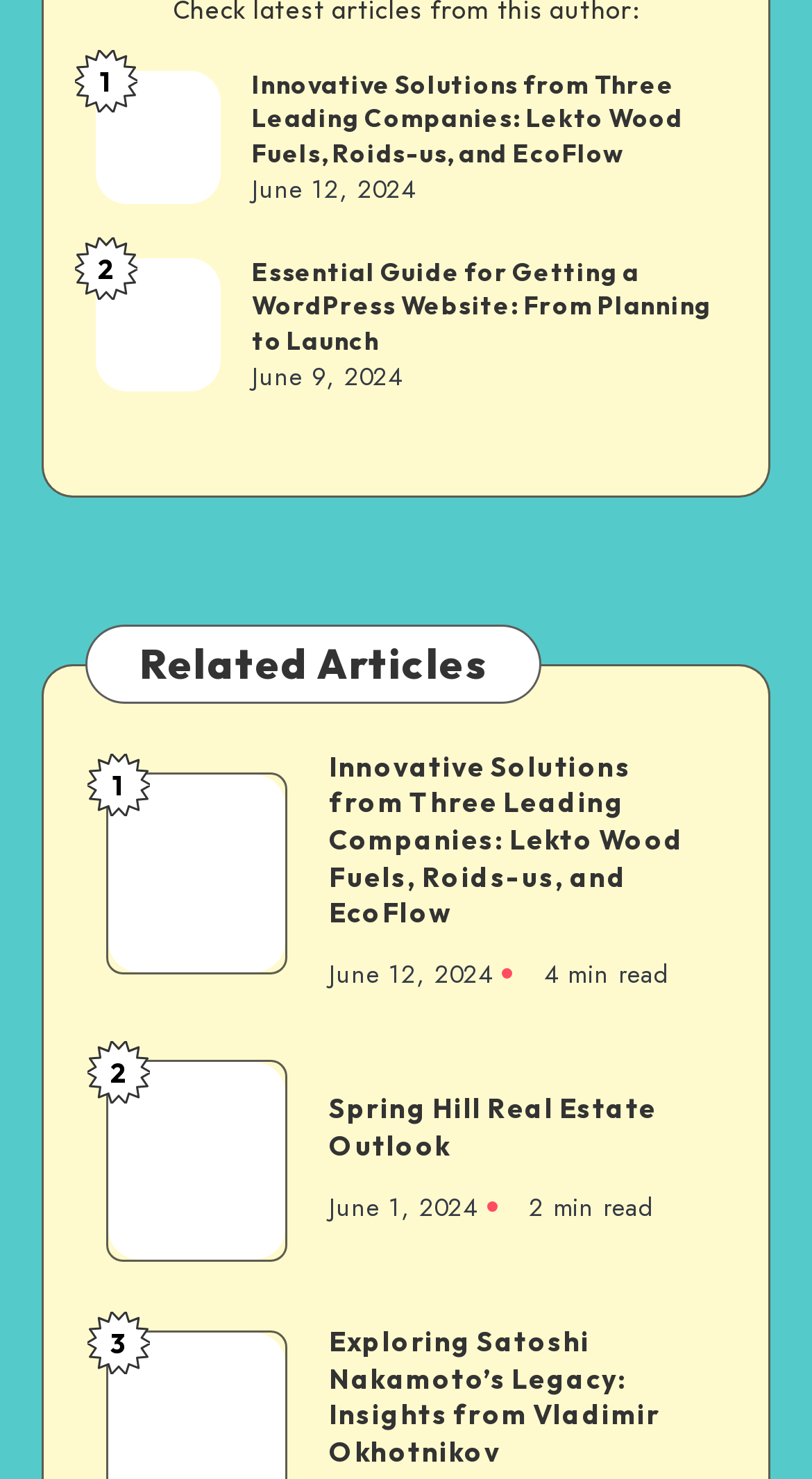Can you show the bounding box coordinates of the region to click on to complete the task described in the instruction: "Explore the article about Spring Hill Real Estate Outlook"?

[0.405, 0.738, 0.869, 0.788]